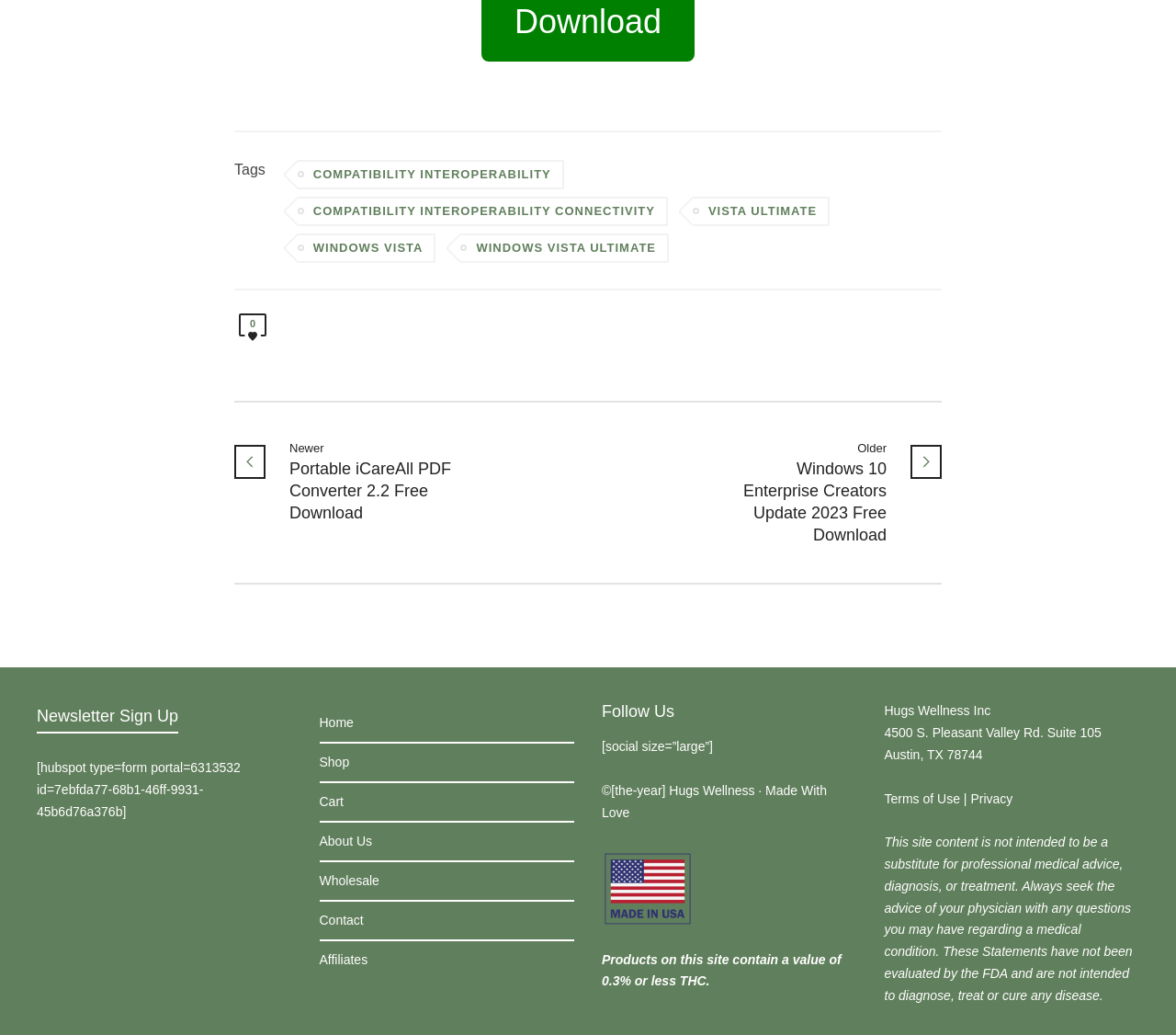Locate the bounding box of the user interface element based on this description: "compatibility interoperability".

[0.252, 0.155, 0.479, 0.183]